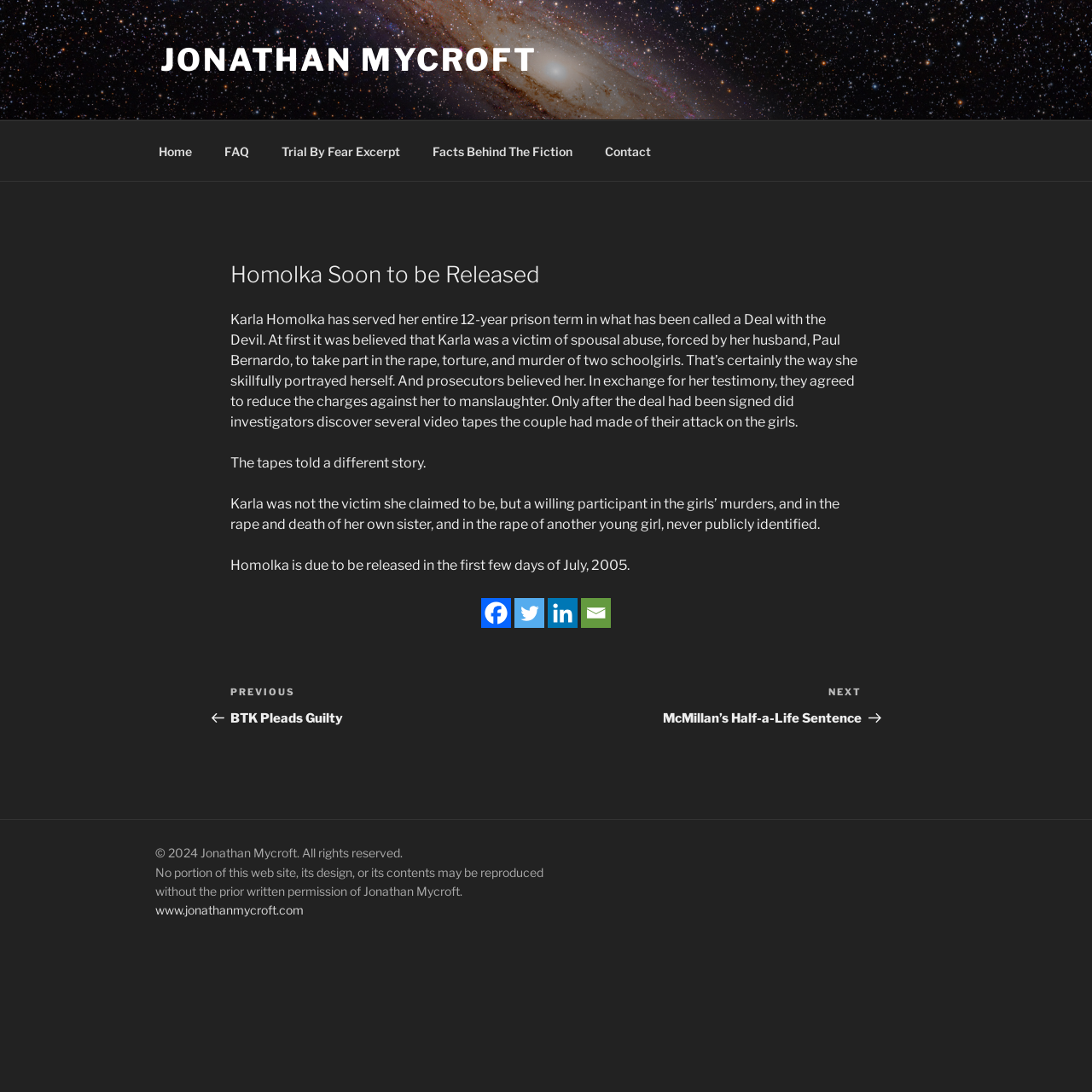Respond to the question below with a single word or phrase:
What is the topic of the article?

Karla Homolka